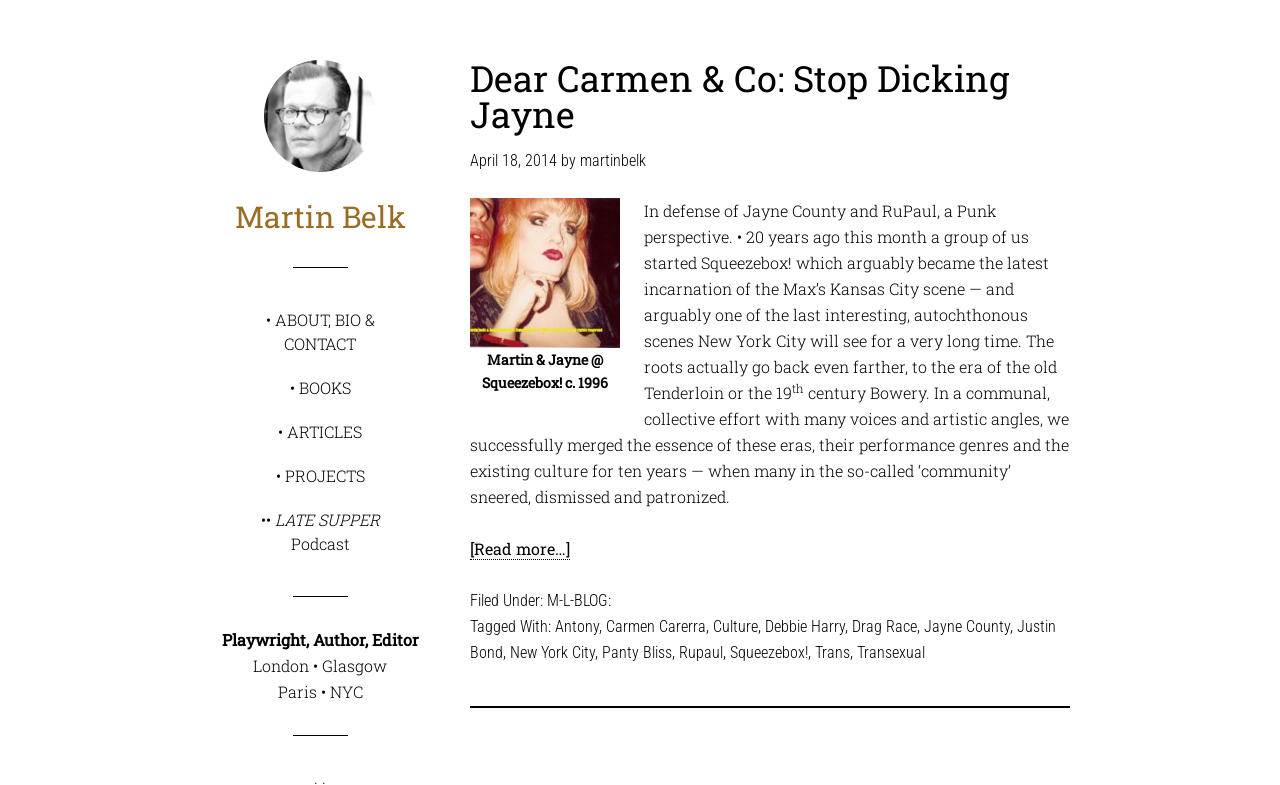Provide the bounding box coordinates of the section that needs to be clicked to accomplish the following instruction: "Click on the link to read more about Martin Belk."

[0.183, 0.251, 0.317, 0.301]